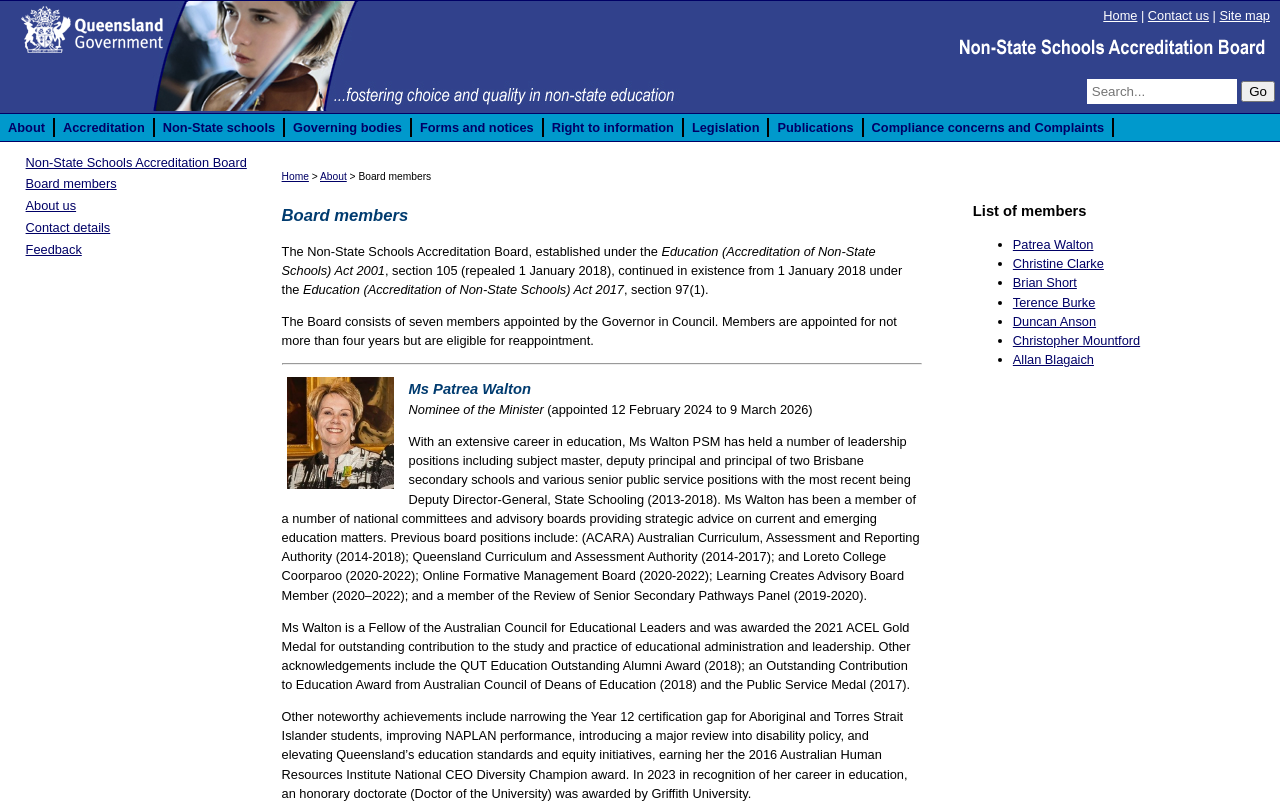Based on the image, please respond to the question with as much detail as possible:
What is the position of Ms Patrea Walton?

The position of Ms Patrea Walton can be found in the text that describes her, which states that she is the 'Nominee of the Minister'.